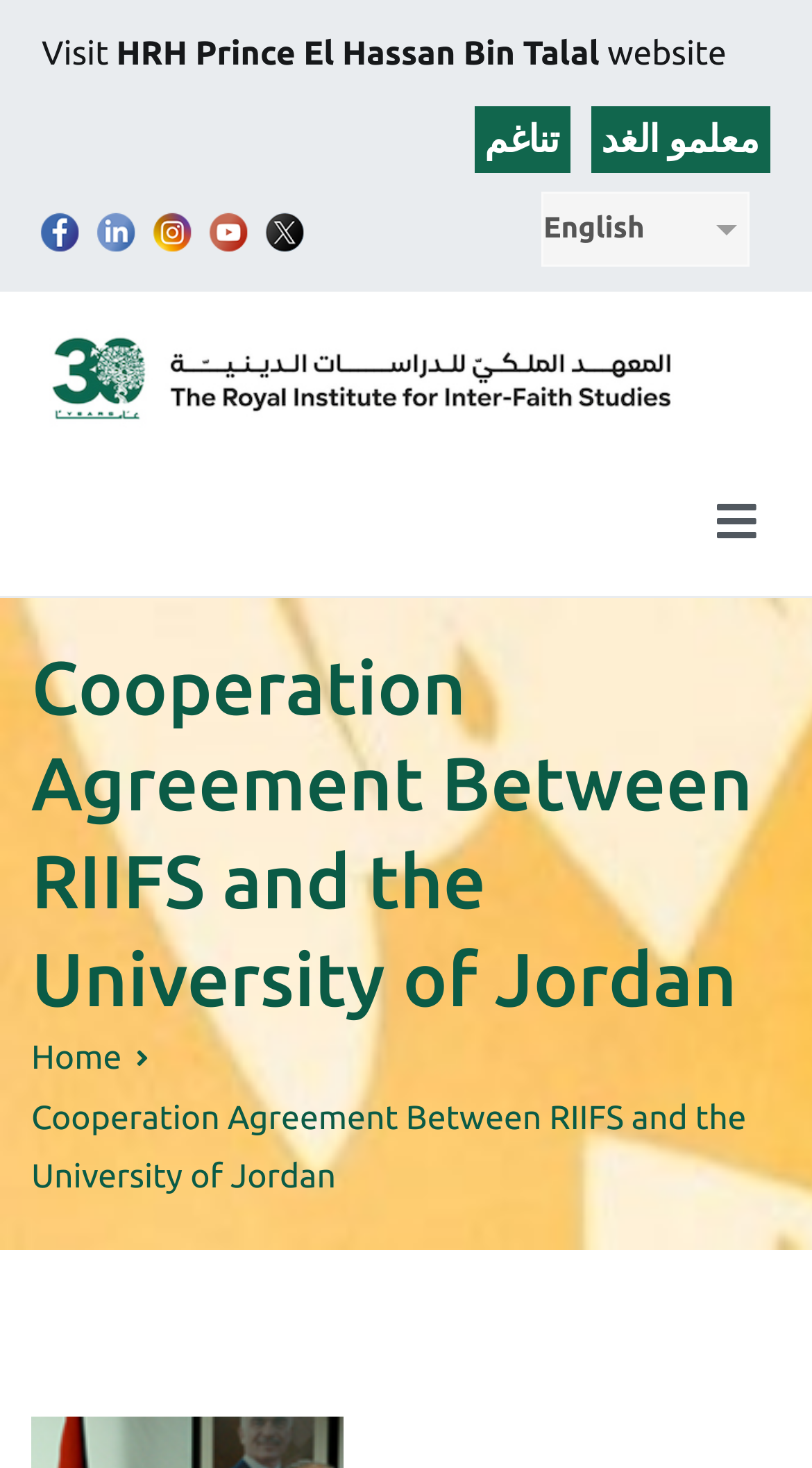Give a one-word or phrase response to the following question: How many language options are available?

2